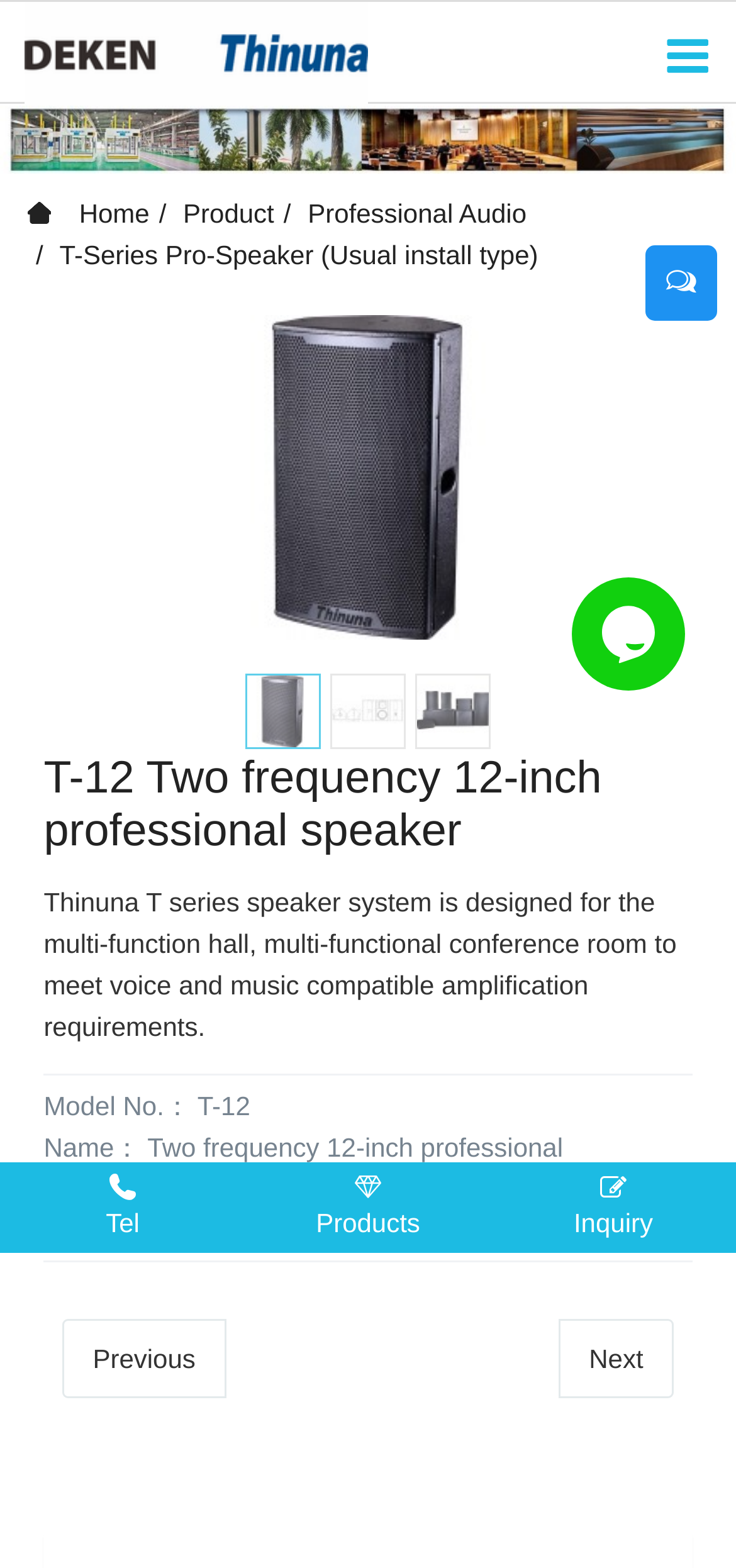What is the function of the 'Previous' and 'Next' links?
Using the image as a reference, give an elaborate response to the question.

I found the answer by looking at the context of the 'Previous' and 'Next' links, which are likely used to navigate between different products or pages.